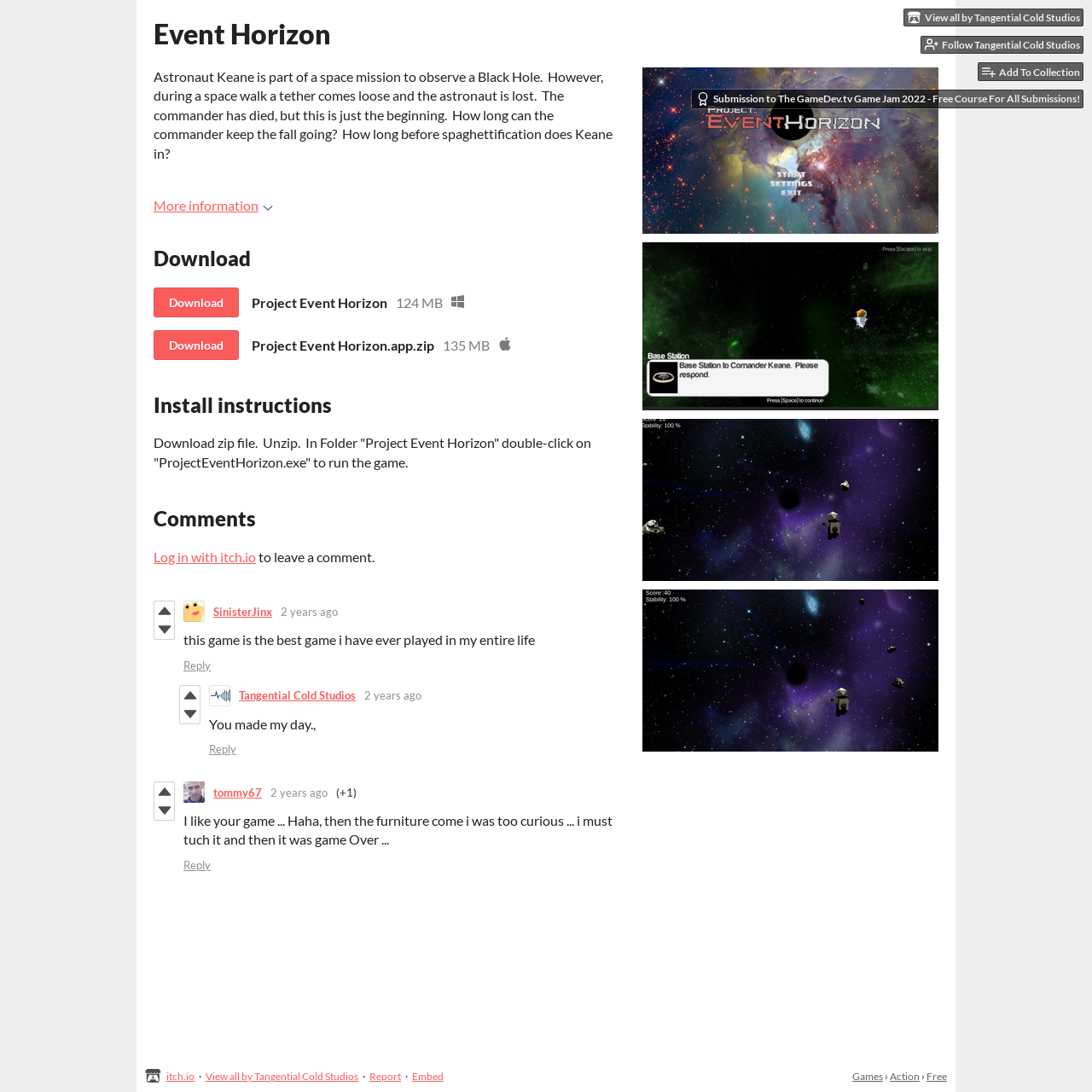For the given element description 2 years ago, determine the bounding box coordinates of the UI element. The coordinates should follow the format (top-left x, top-left y, bottom-right x, bottom-right y) and be within the range of 0 to 1.

[0.248, 0.719, 0.3, 0.732]